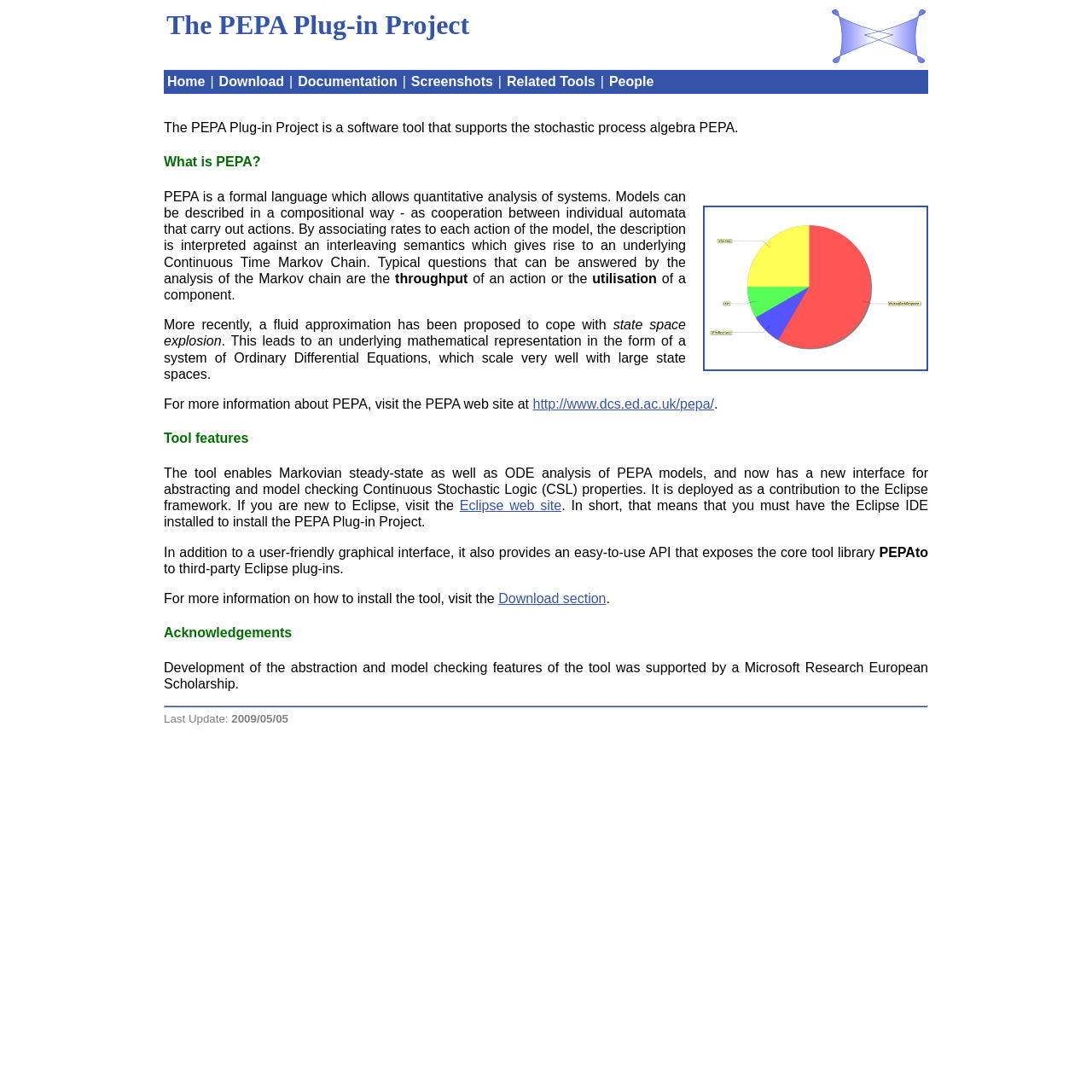Please find the main title text of this webpage.

The PEPA Plug-in Project